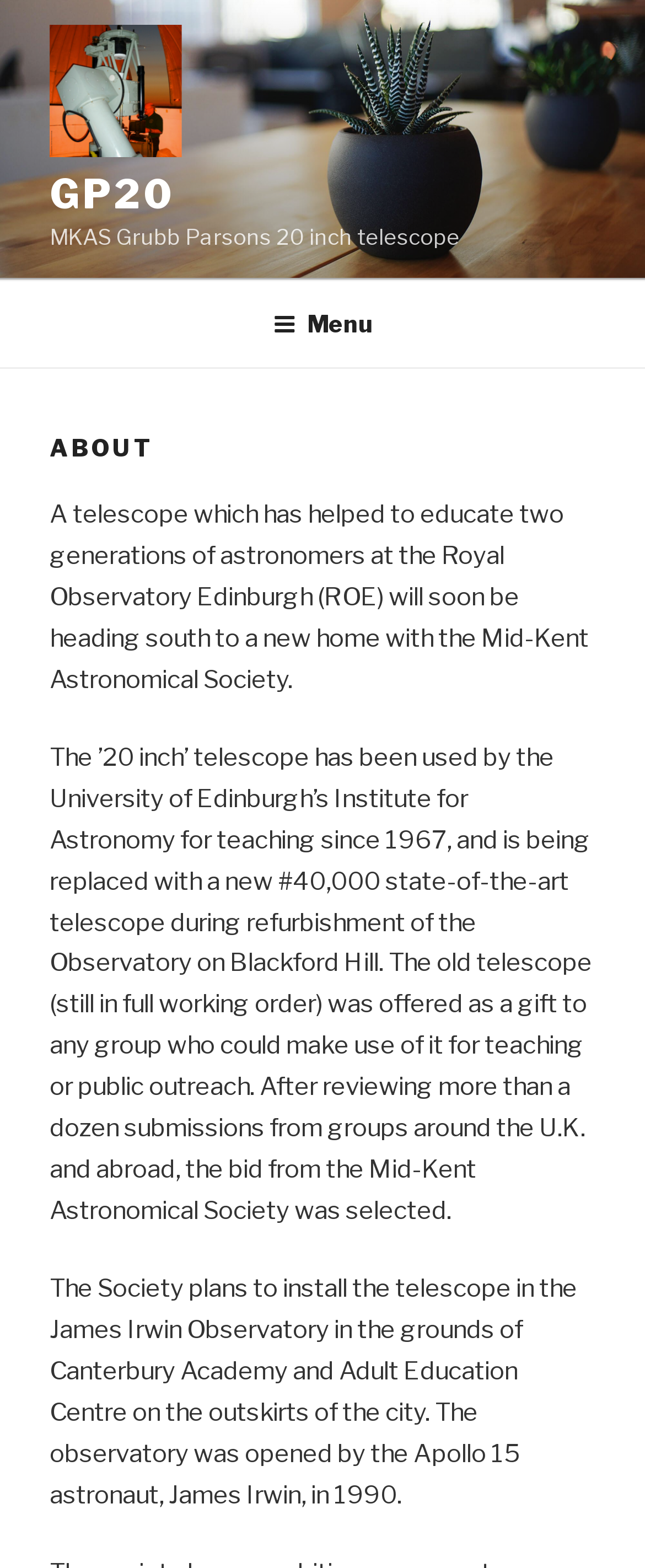What is the name of the telescope?
Provide a detailed answer to the question, using the image to inform your response.

The name of the telescope can be found in the image and link elements at the top of the page, which both have the text 'GP20'. Additionally, the static text element below the image also mentions 'GP20' as the name of the telescope.